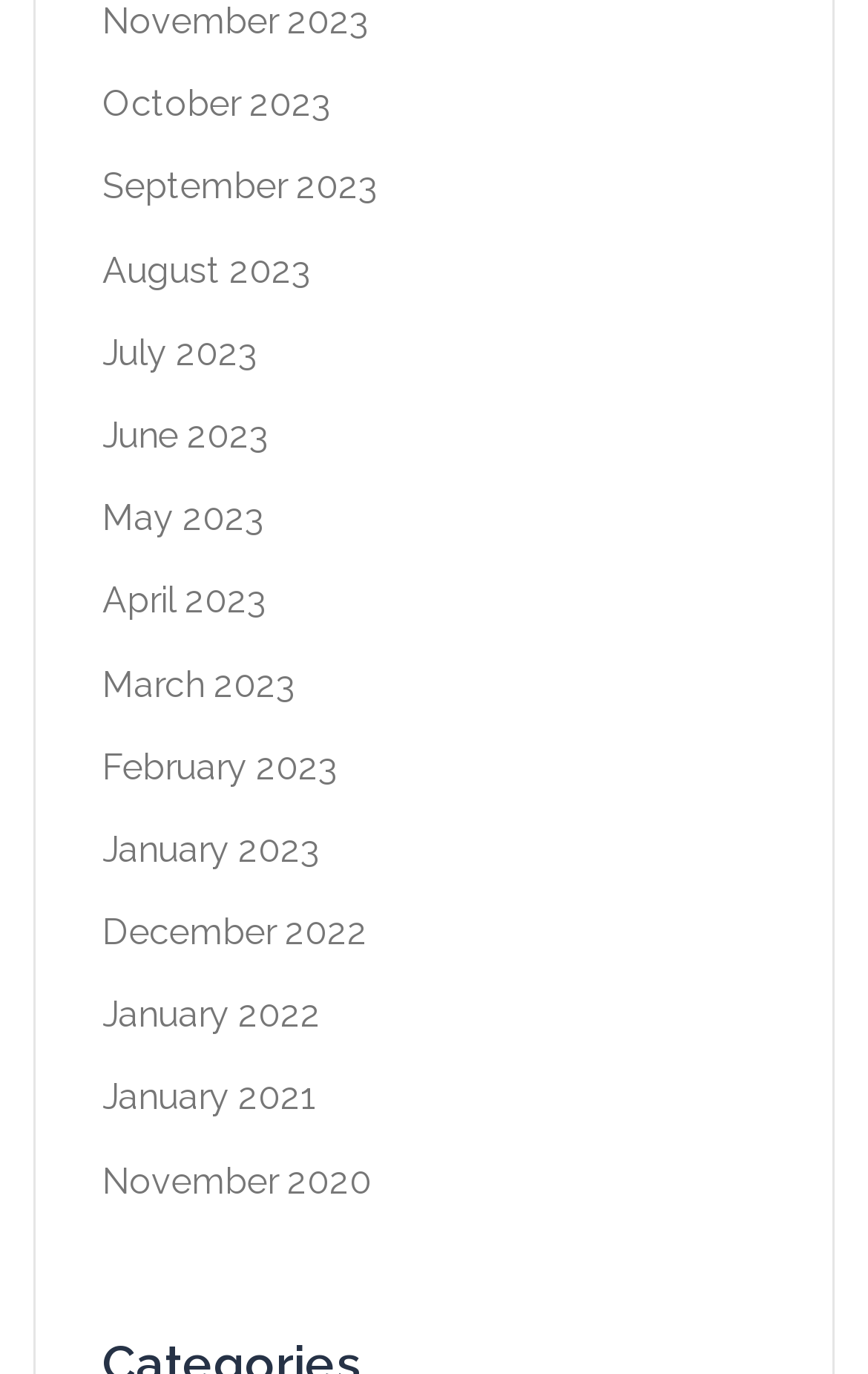What is the most recent month listed?
Look at the image and answer with only one word or phrase.

November 2023